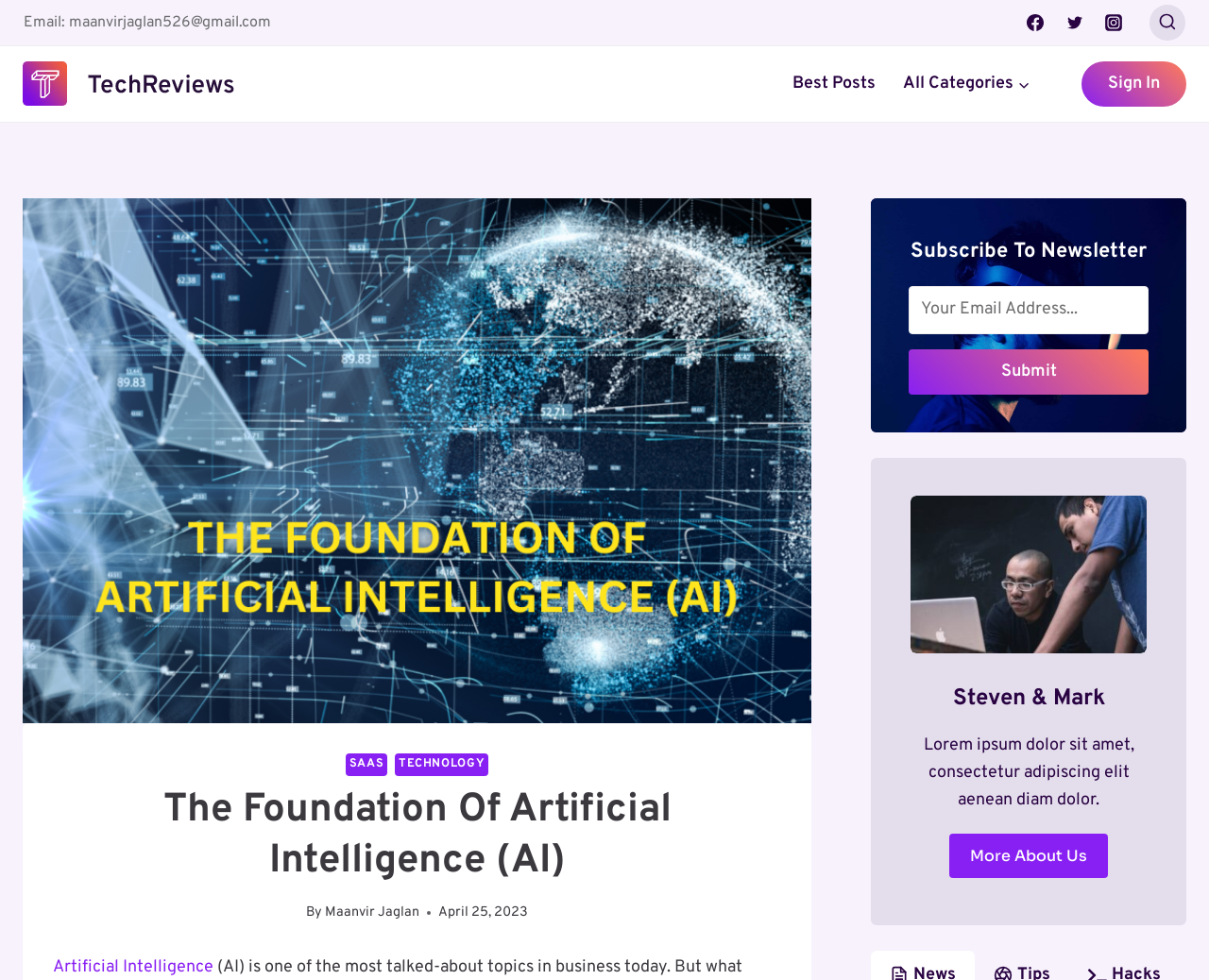Please extract the webpage's main title and generate its text content.

The Foundation Of Artificial Intelligence (AI)